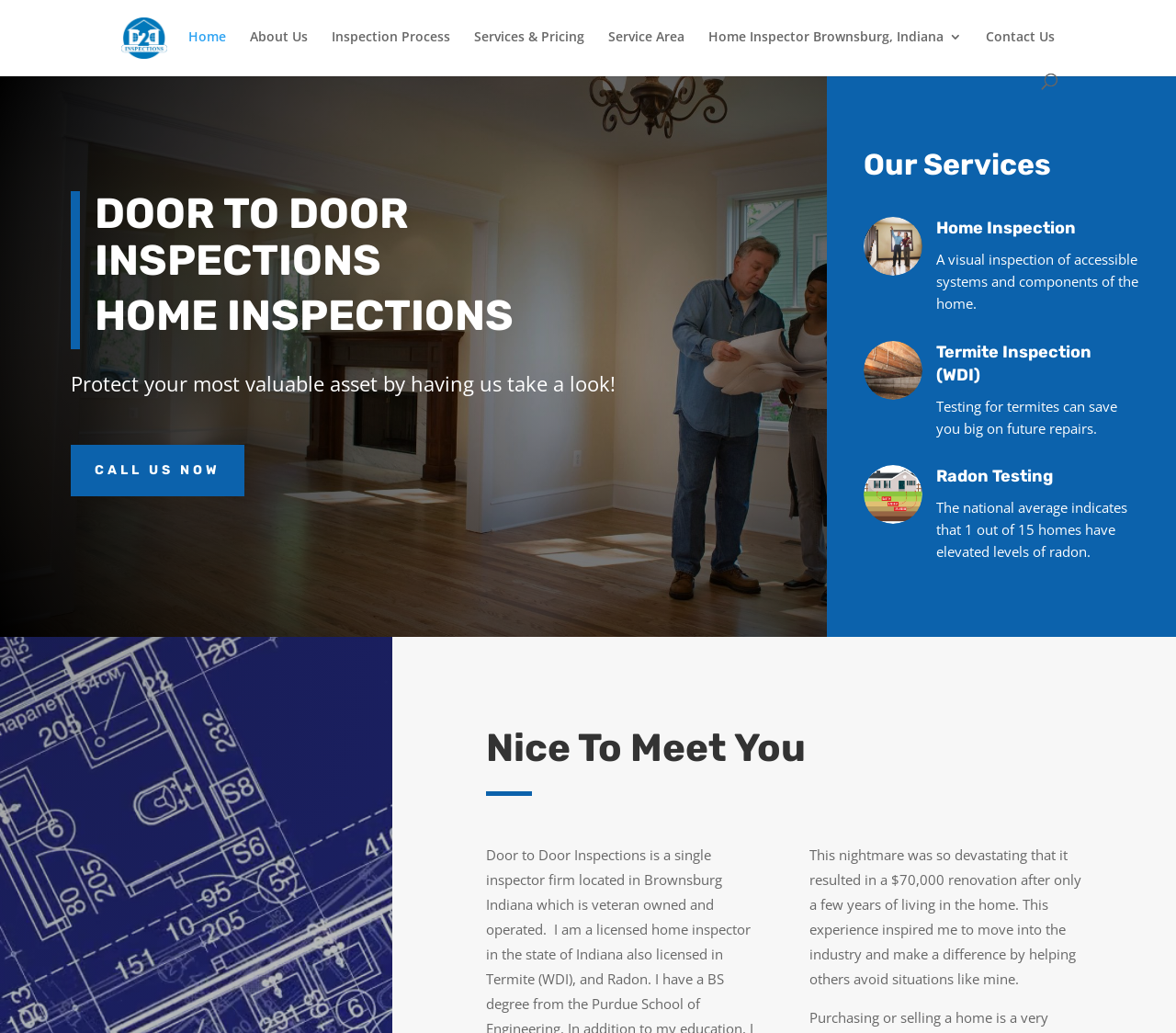Answer the following in one word or a short phrase: 
What is the purpose of radon testing?

To detect elevated levels